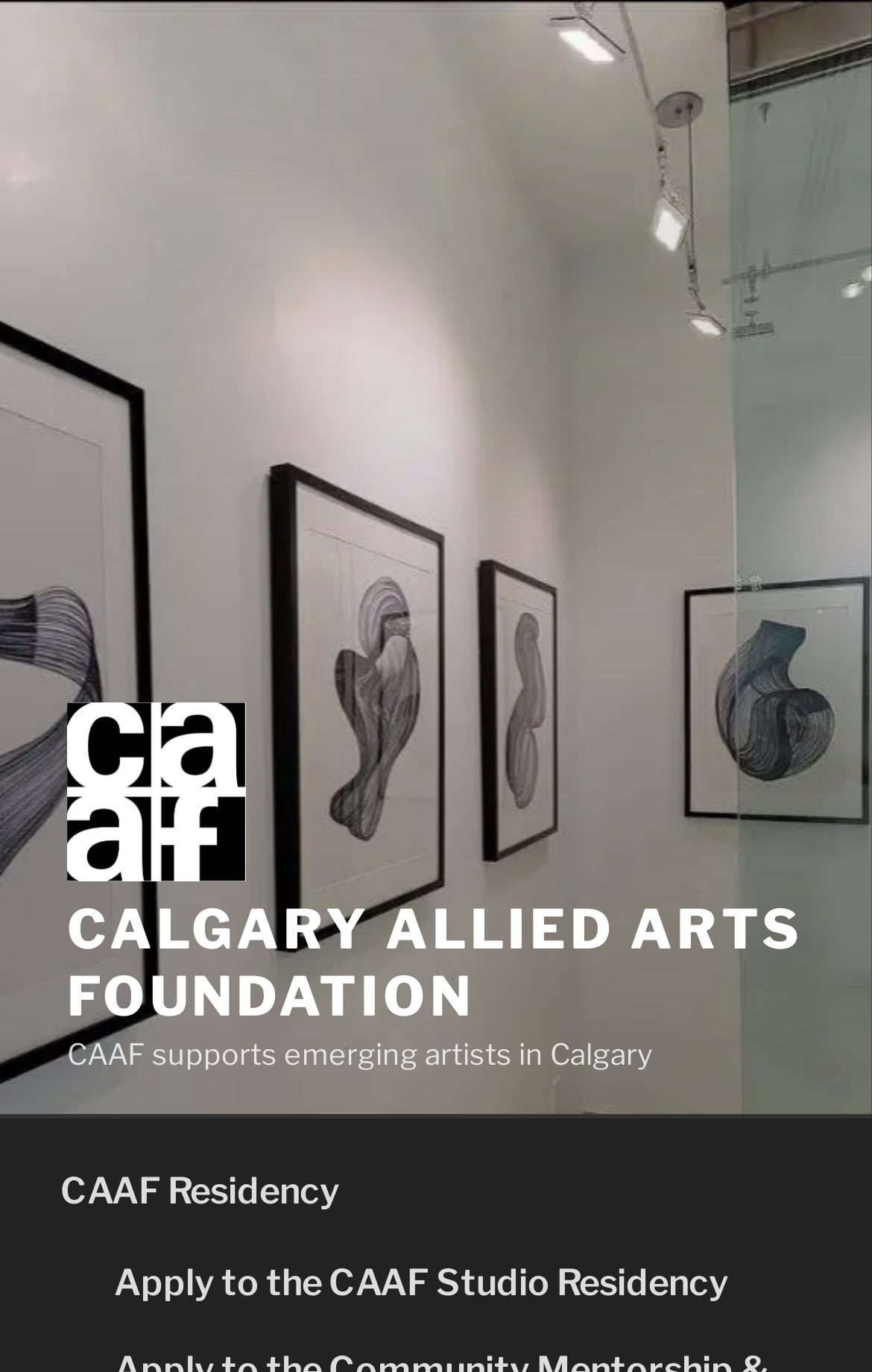Using floating point numbers between 0 and 1, provide the bounding box coordinates in the format (top-left x, top-left y, bottom-right x, bottom-right y). Locate the UI element described here: parent_node: CALGARY ALLIED ARTS FOUNDATION

[0.077, 0.511, 0.321, 0.654]